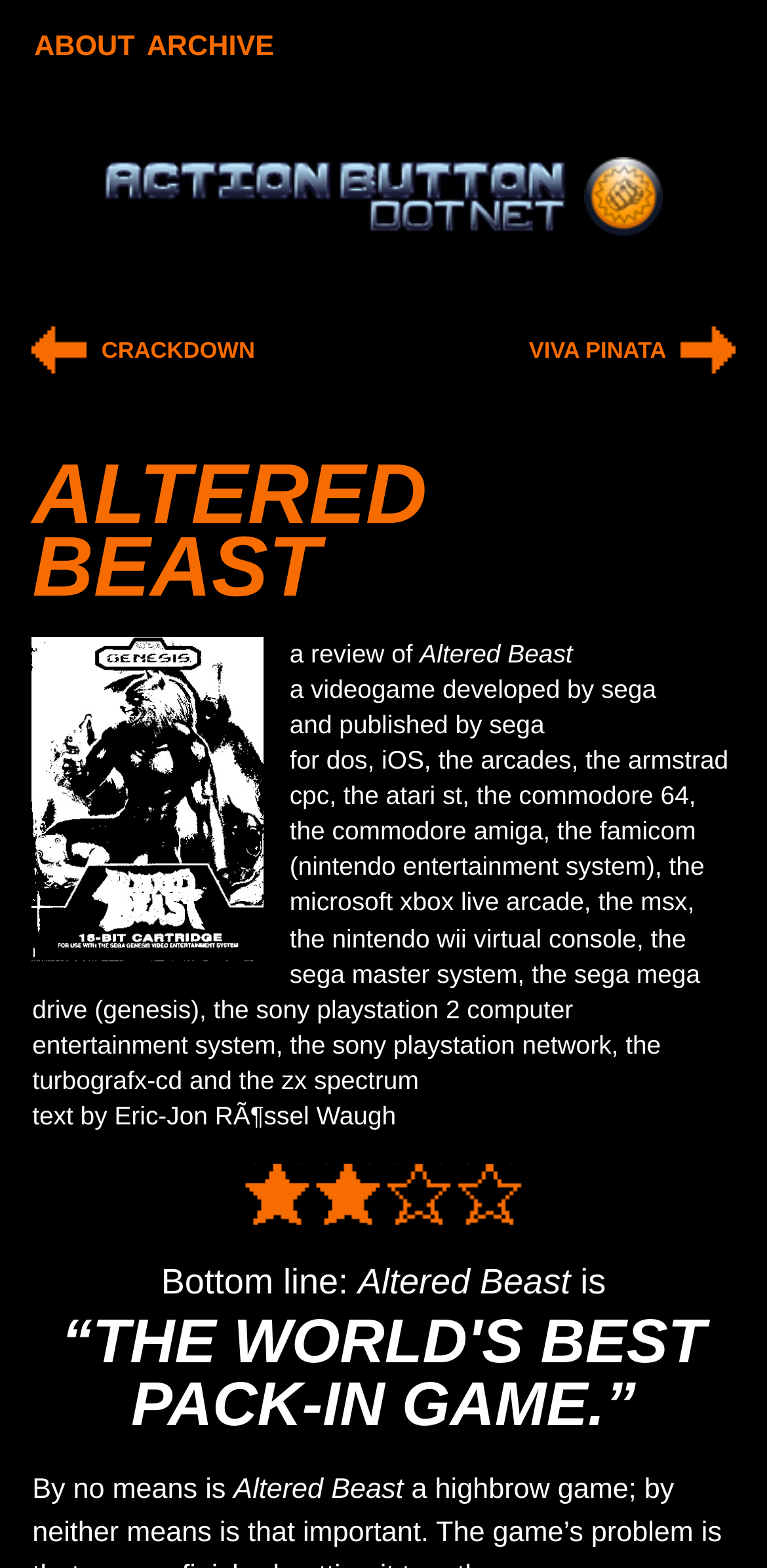What is the name of the author of the review?
Please look at the screenshot and answer using one word or phrase.

Eric-Jon Rössel Waugh